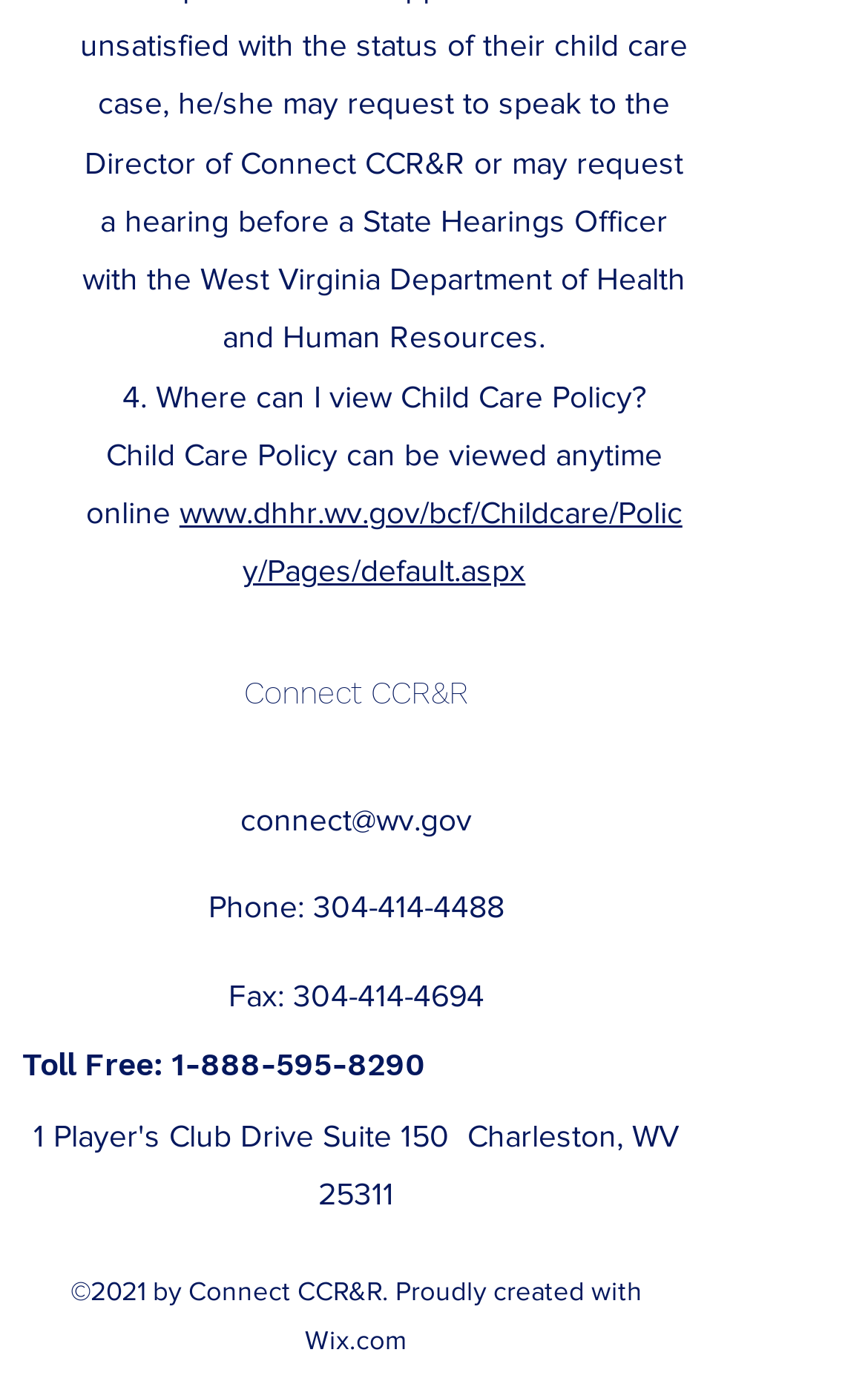Identify the bounding box of the UI element described as follows: "connect@wv.gov". Provide the coordinates as four float numbers in the range of 0 to 1 [left, top, right, bottom].

[0.277, 0.577, 0.544, 0.603]